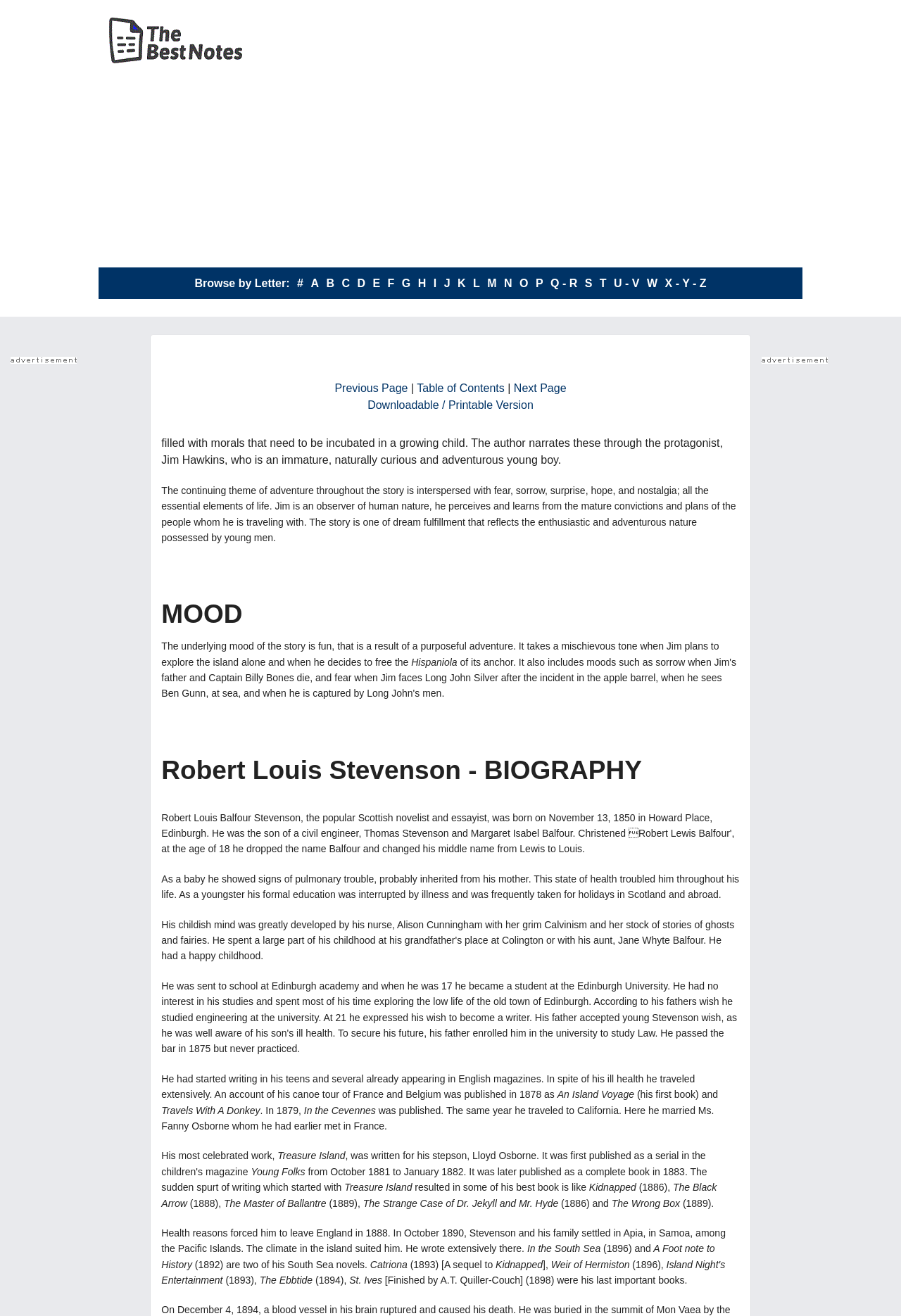Locate and provide the bounding box coordinates for the HTML element that matches this description: "Downloadable / Printable Version".

[0.408, 0.303, 0.592, 0.312]